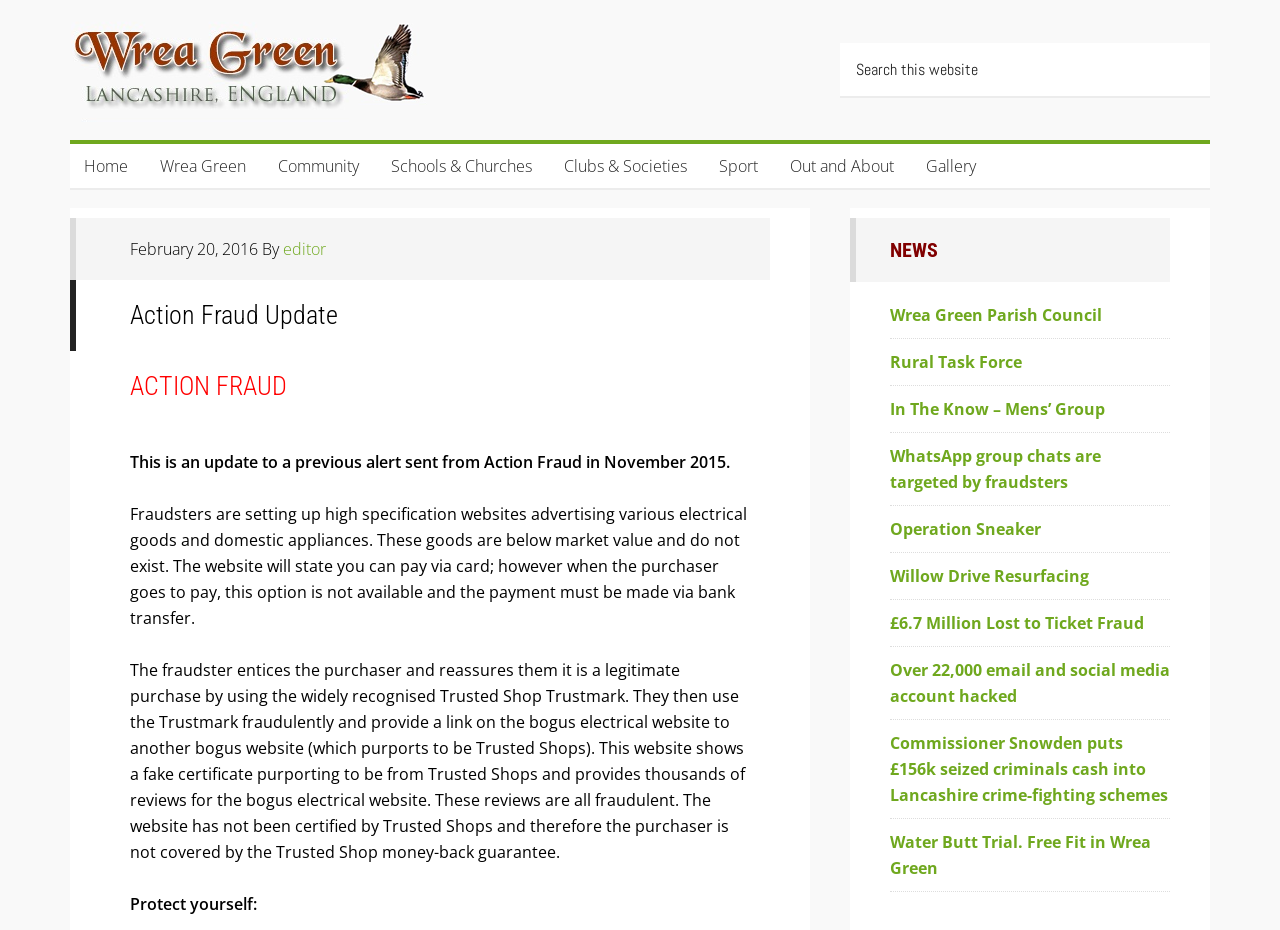Identify the bounding box coordinates of the clickable section necessary to follow the following instruction: "Go to Home page". The coordinates should be presented as four float numbers from 0 to 1, i.e., [left, top, right, bottom].

[0.055, 0.155, 0.111, 0.202]